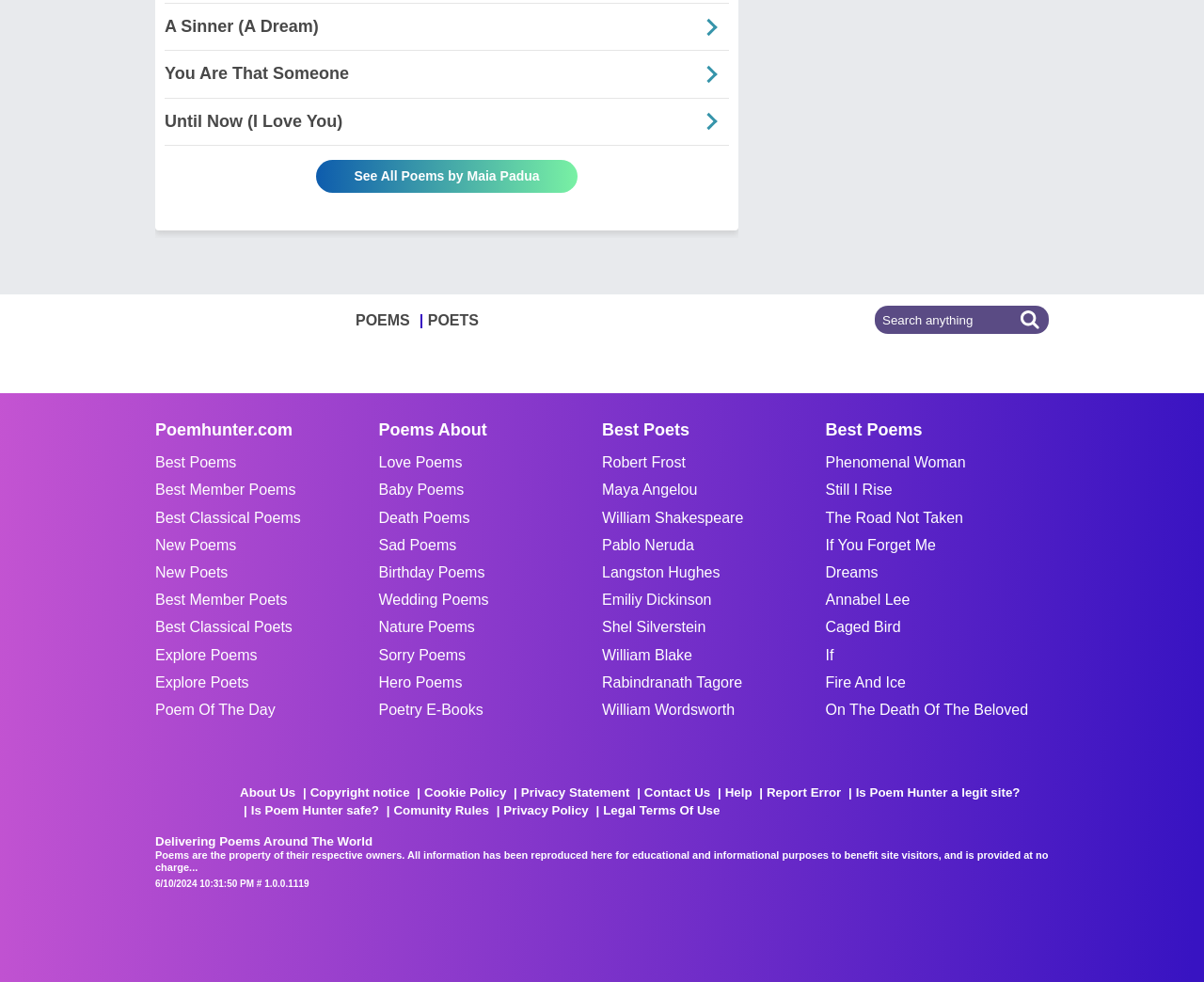Identify the bounding box coordinates for the element that needs to be clicked to fulfill this instruction: "Follow PoemHunter on Facebook". Provide the coordinates in the format of four float numbers between 0 and 1: [left, top, right, bottom].

[0.219, 0.754, 0.236, 0.775]